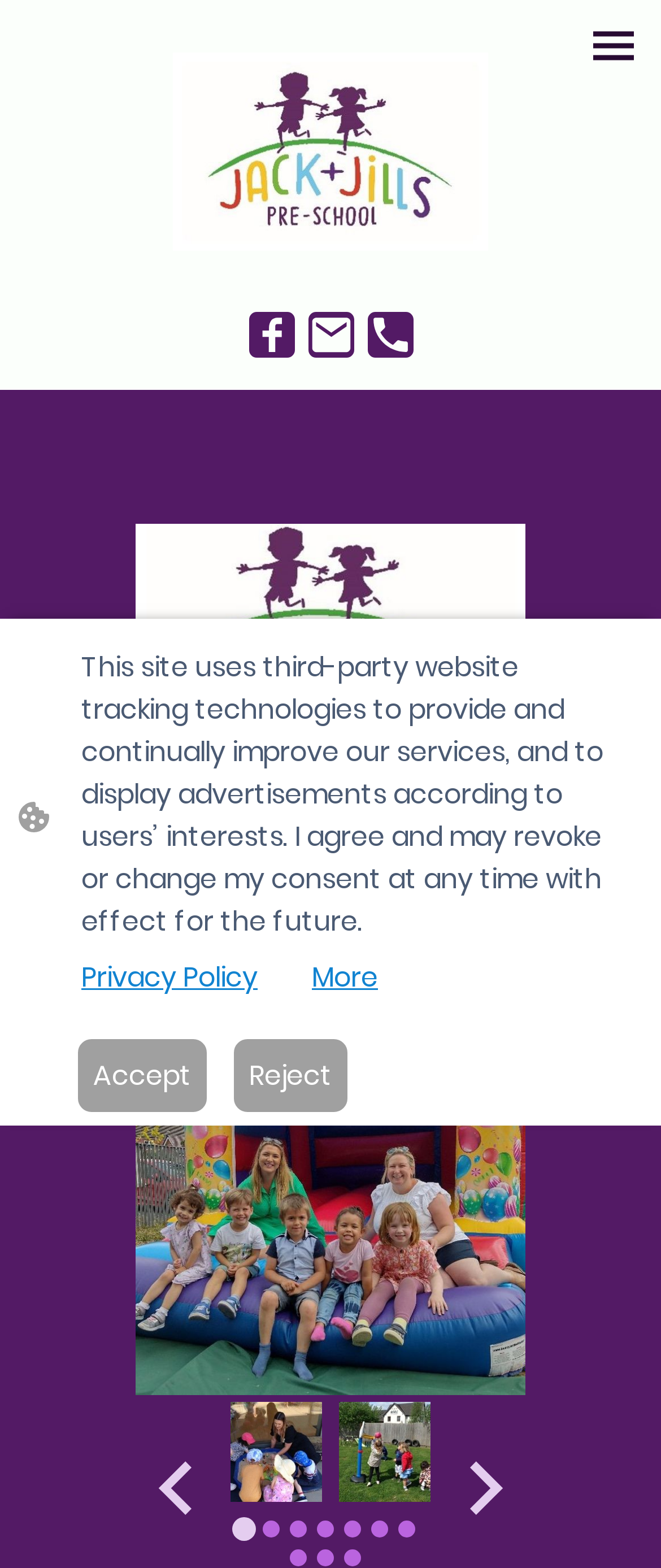From the element description: "More", extract the bounding box coordinates of the UI element. The coordinates should be expressed as four float numbers between 0 and 1, in the order [left, top, right, bottom].

[0.472, 0.61, 0.572, 0.637]